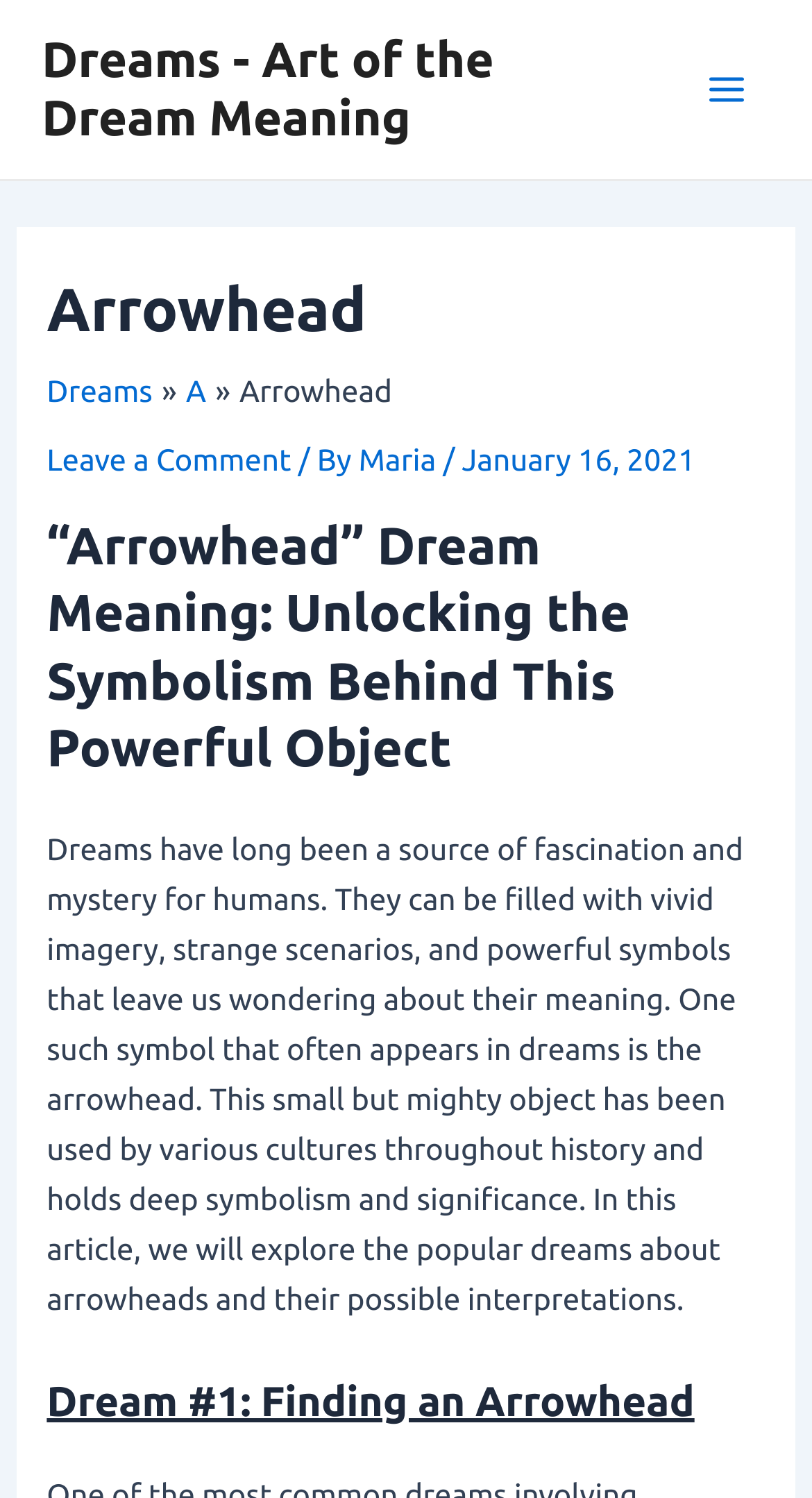Determine the bounding box for the described HTML element: "Main Menu". Ensure the coordinates are four float numbers between 0 and 1 in the format [left, top, right, bottom].

[0.841, 0.031, 0.949, 0.089]